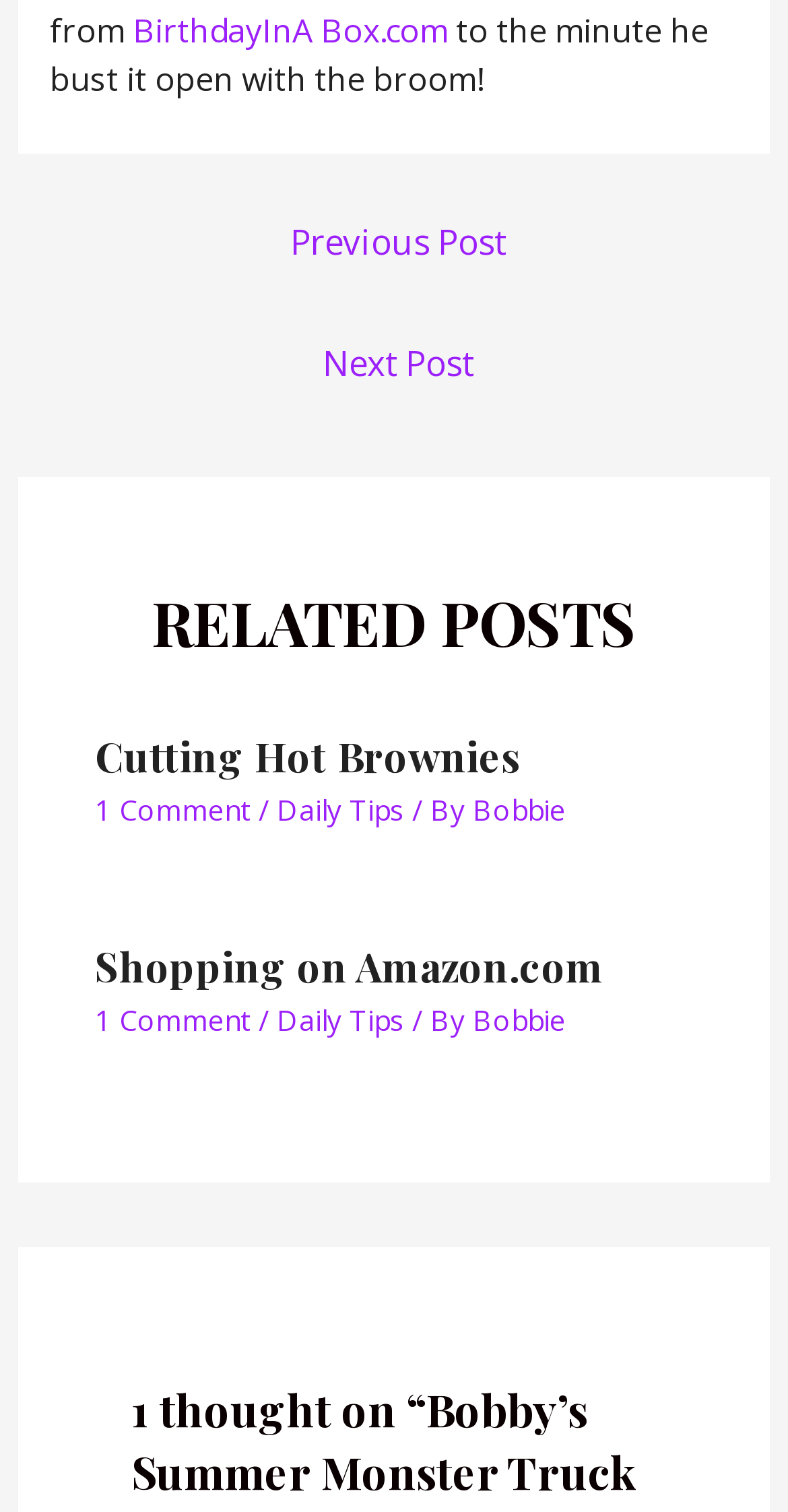Provide a brief response in the form of a single word or phrase:
What is the title of the first related post?

Cutting Hot Brownies